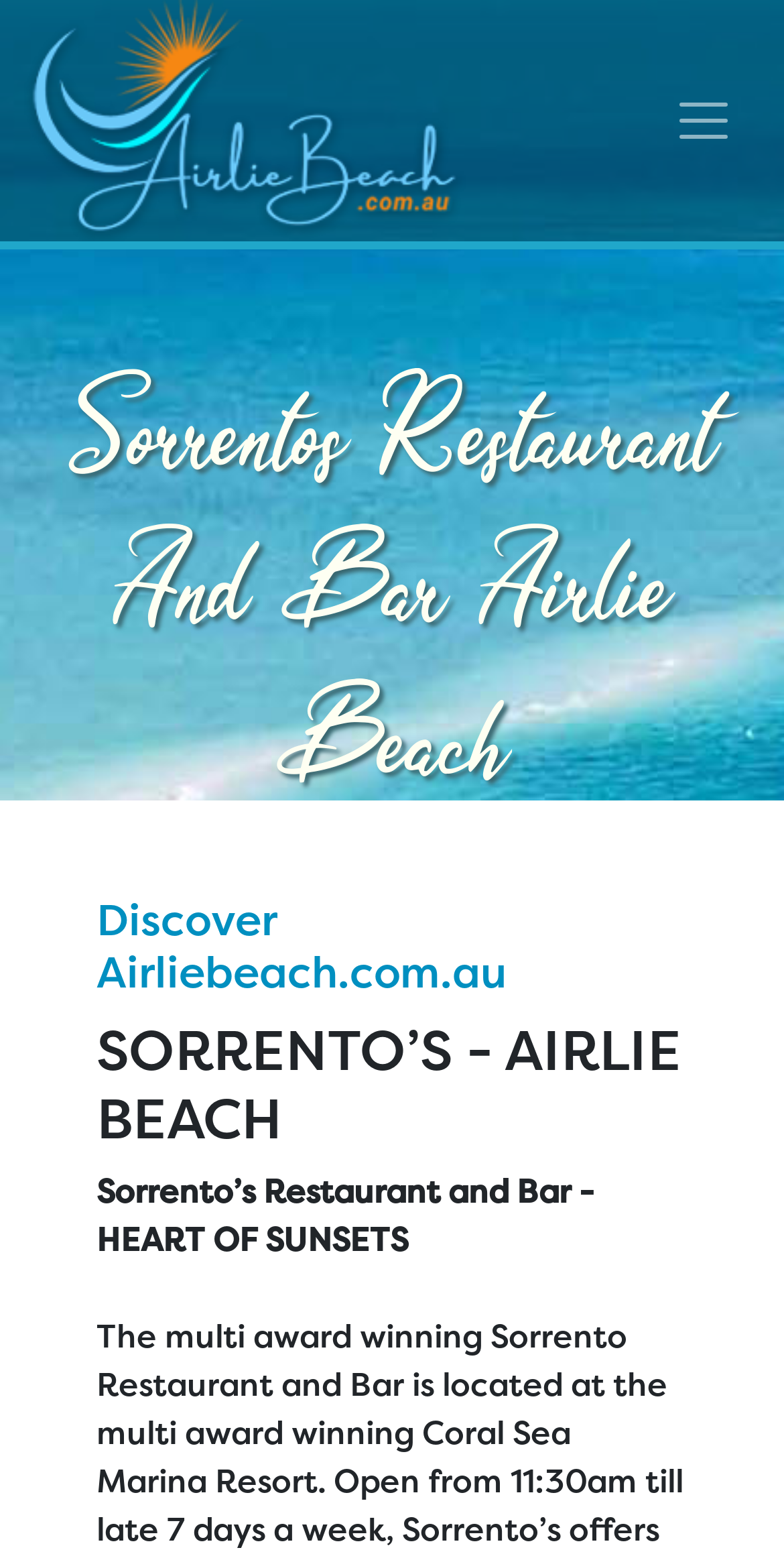How many headings are there on the webpage?
Give a single word or phrase as your answer by examining the image.

3